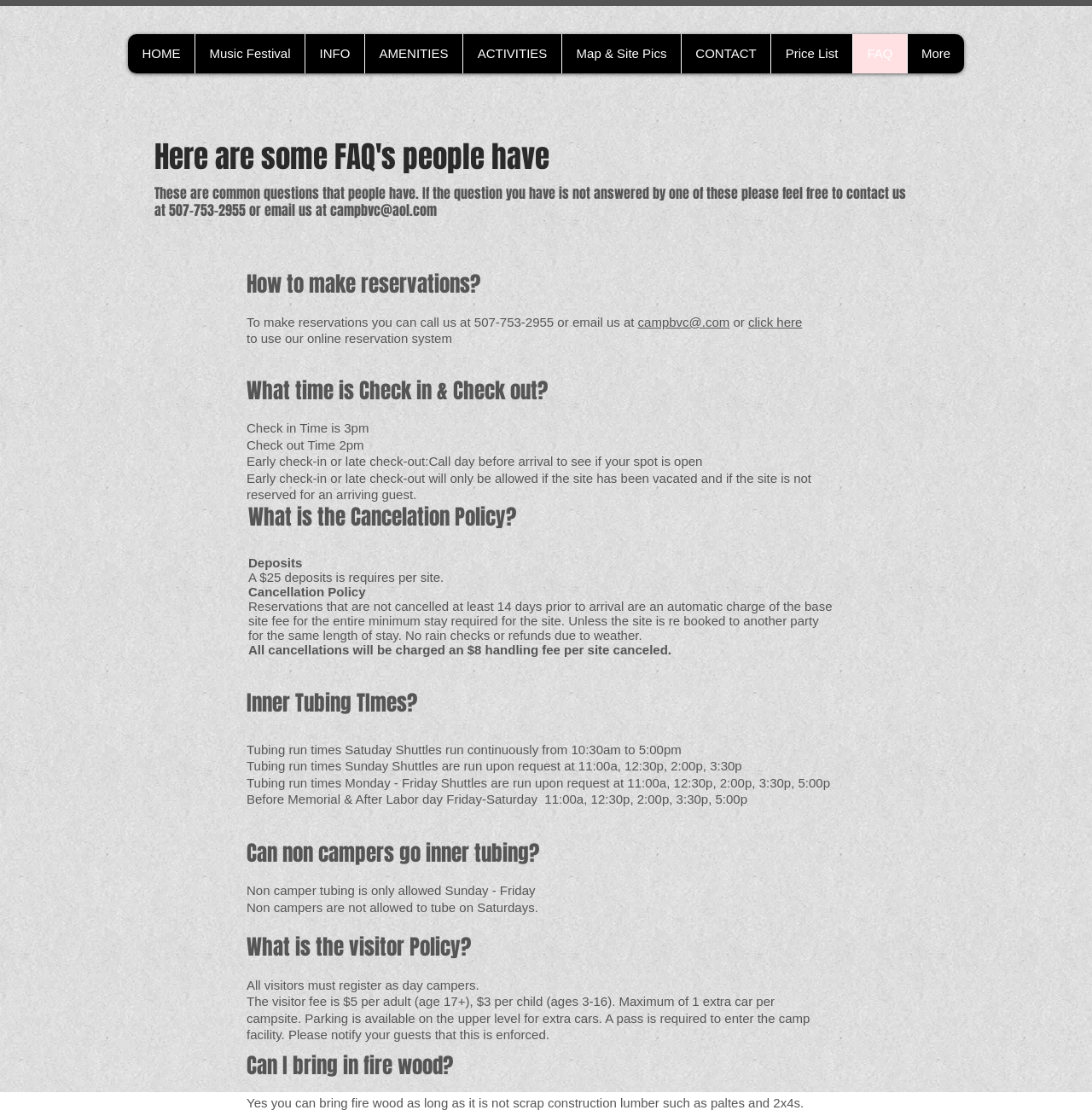Determine the bounding box coordinates for the element that should be clicked to follow this instruction: "Click on the click here link to use the online reservation system". The coordinates should be given as four float numbers between 0 and 1, in the format [left, top, right, bottom].

[0.685, 0.282, 0.735, 0.295]